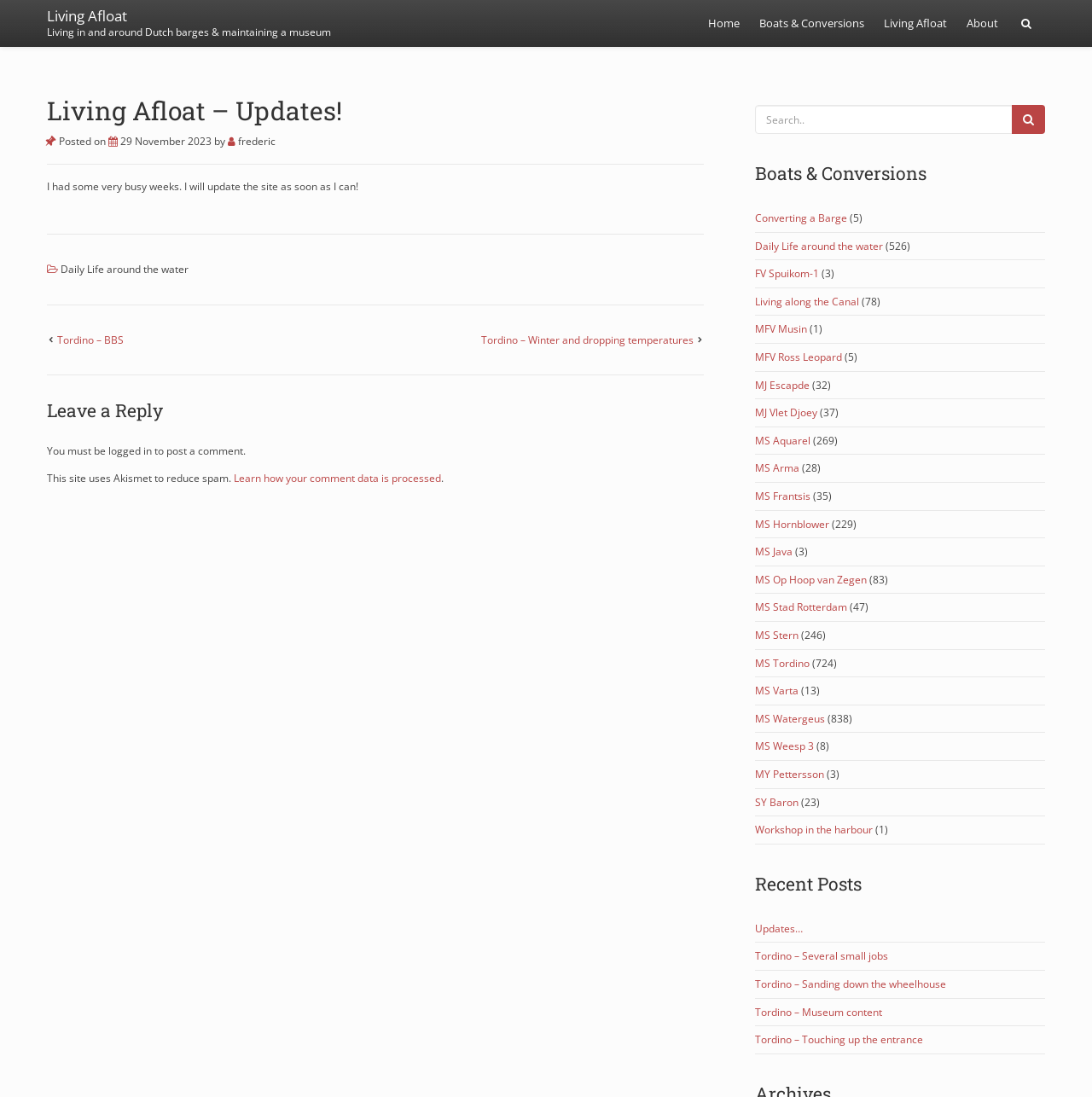Find and indicate the bounding box coordinates of the region you should select to follow the given instruction: "Leave a reply".

[0.043, 0.342, 0.645, 0.384]